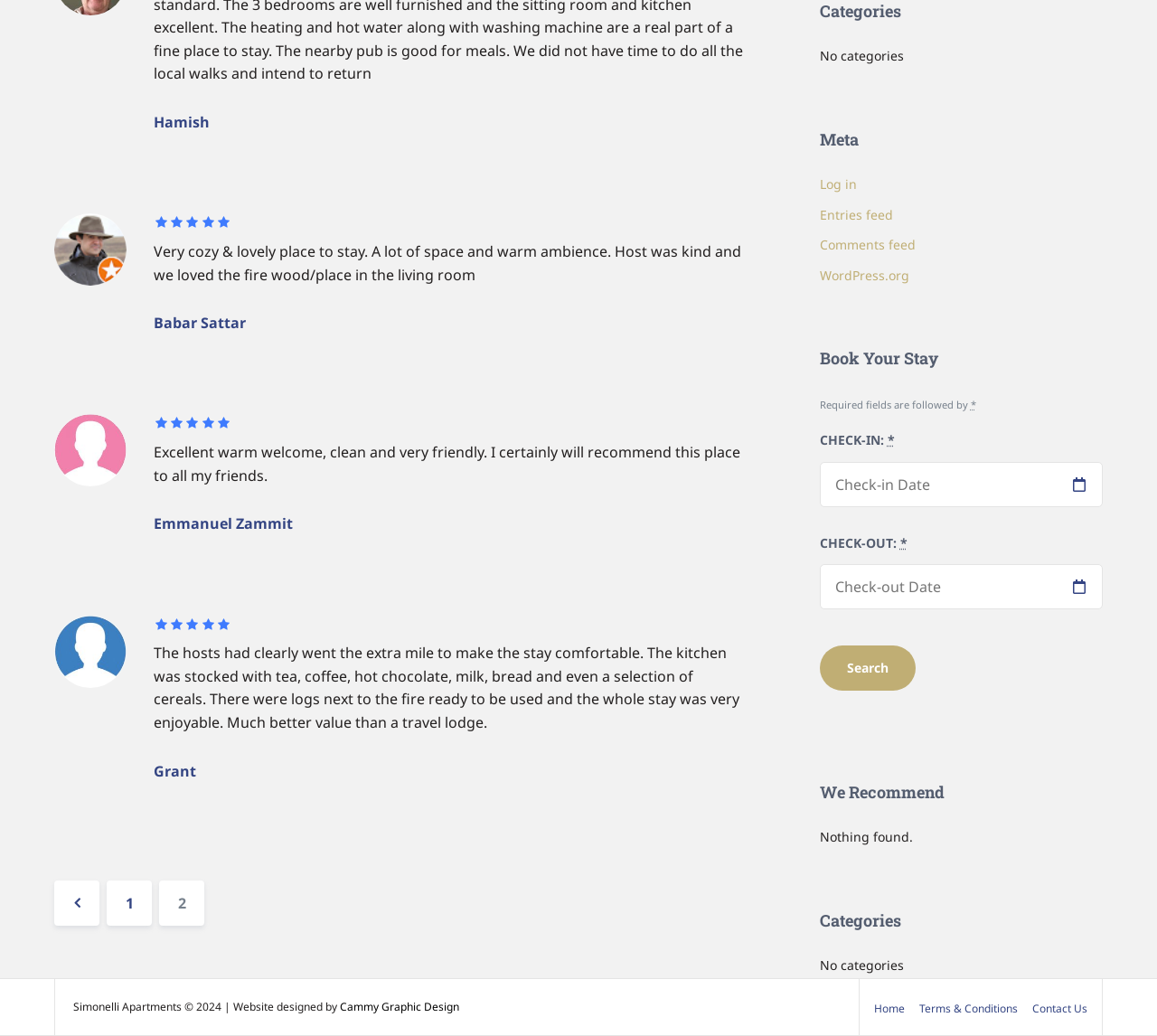Please determine the bounding box coordinates for the element with the description: "Comments feed".

[0.708, 0.228, 0.791, 0.244]